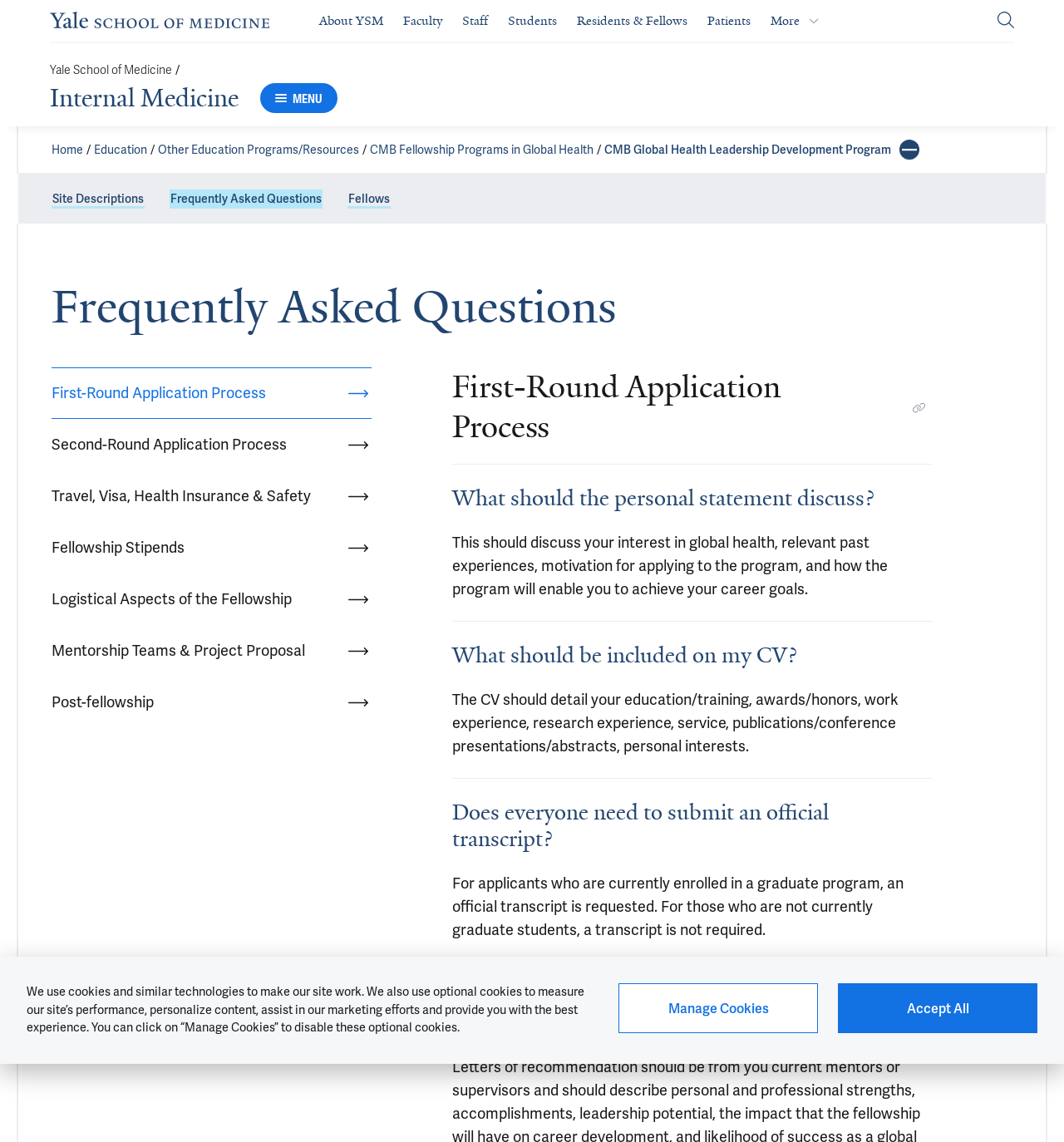Find the bounding box of the UI element described as follows: "Yale School of Medicine".

[0.047, 0.054, 0.162, 0.067]